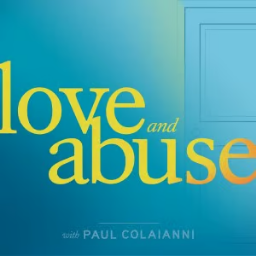Kindly respond to the following question with a single word or a brief phrase: 
What is the background color of the image?

Blue